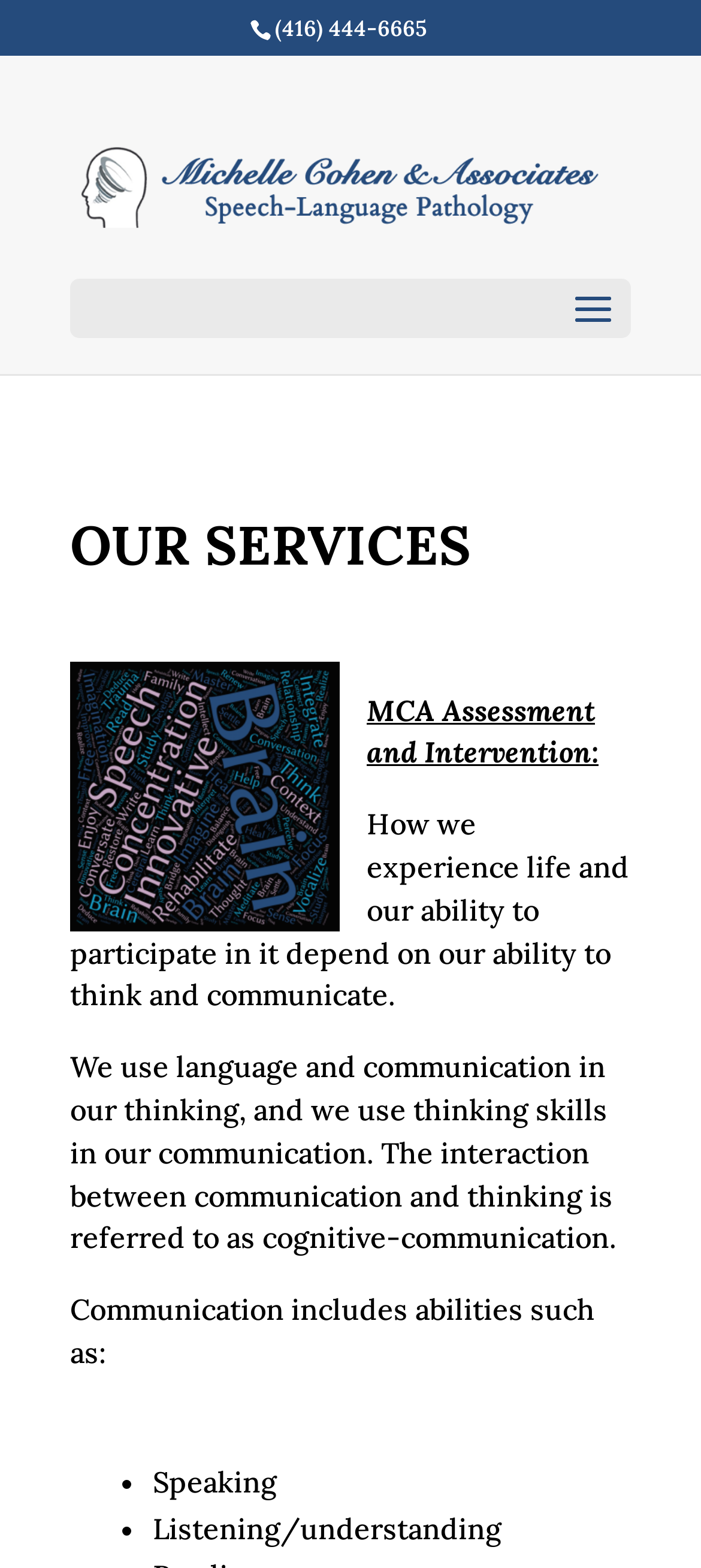Reply to the question below using a single word or brief phrase:
What are the two abilities mentioned as part of communication?

Speaking, Listening/understanding